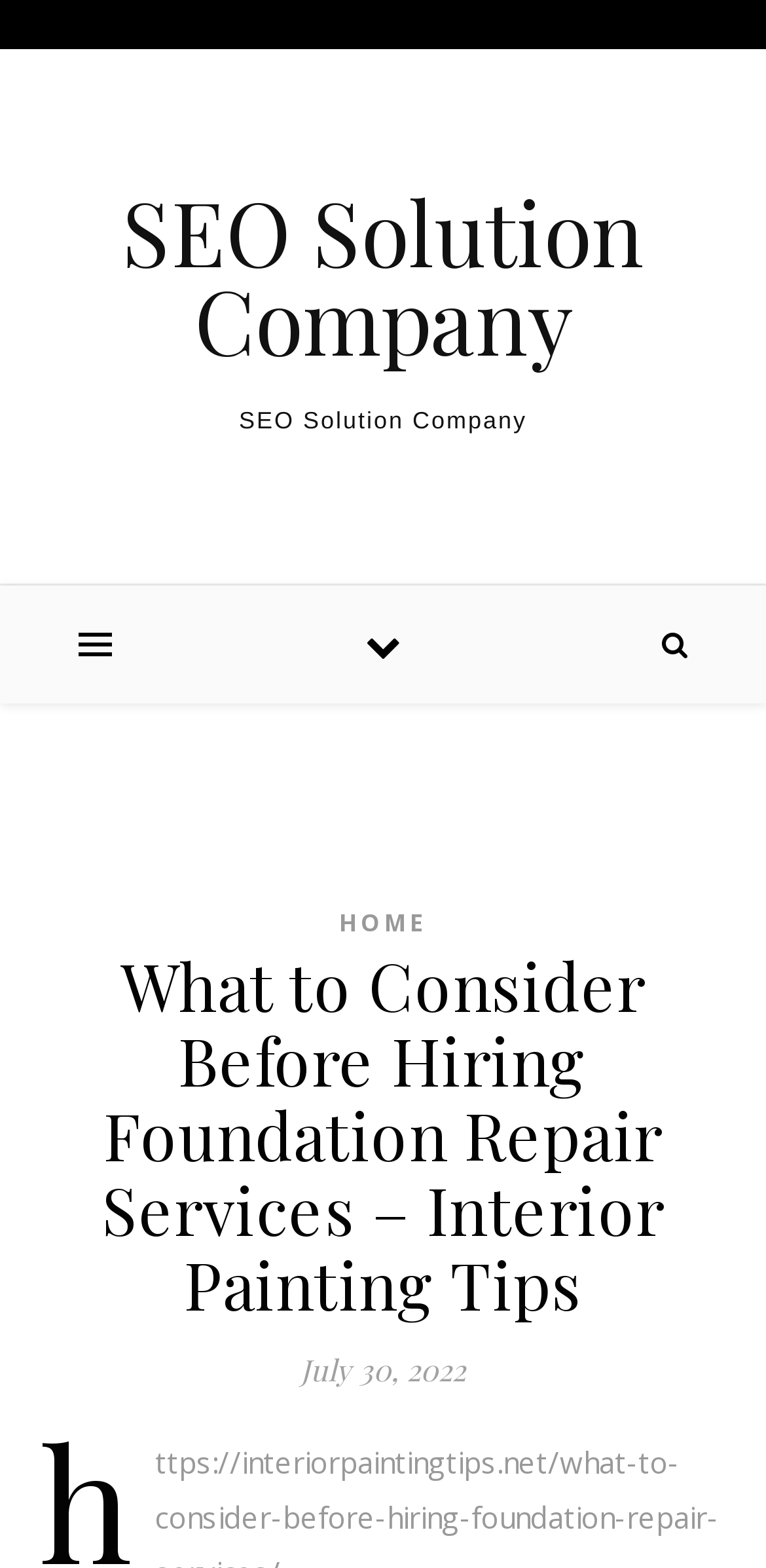Generate a thorough description of the webpage.

The webpage is about considering factors before hiring foundation repair services. At the top, there is a link to "SEO Solution Company" on the left side, taking up about a quarter of the screen width. Below this, on the left side, there is a complementary section that spans about half of the screen width. 

Within this section, there is a header area that contains a link to "HOME" on the right side, and a heading that reads "What to Consider Before Hiring Foundation Repair Services – Interior Painting Tips" on the left side, which is the title of the webpage. Below the heading, there is a static text that displays the date "July 30, 2022".